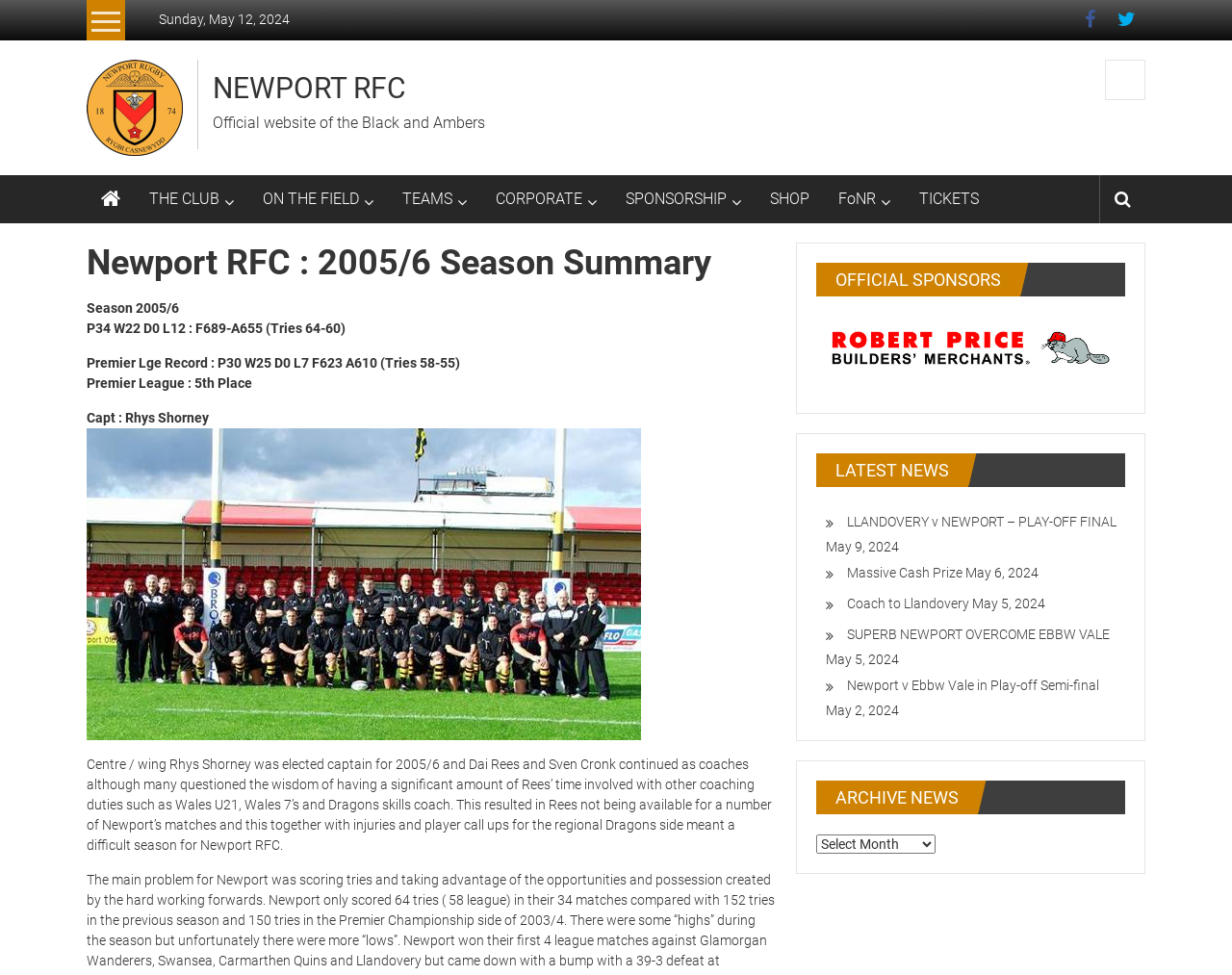Find the bounding box coordinates for the element that must be clicked to complete the instruction: "Read the LATEST NEWS about LLANDOVERY v NEWPORT – PLAY-OFF FINAL". The coordinates should be four float numbers between 0 and 1, indicated as [left, top, right, bottom].

[0.67, 0.527, 0.906, 0.543]